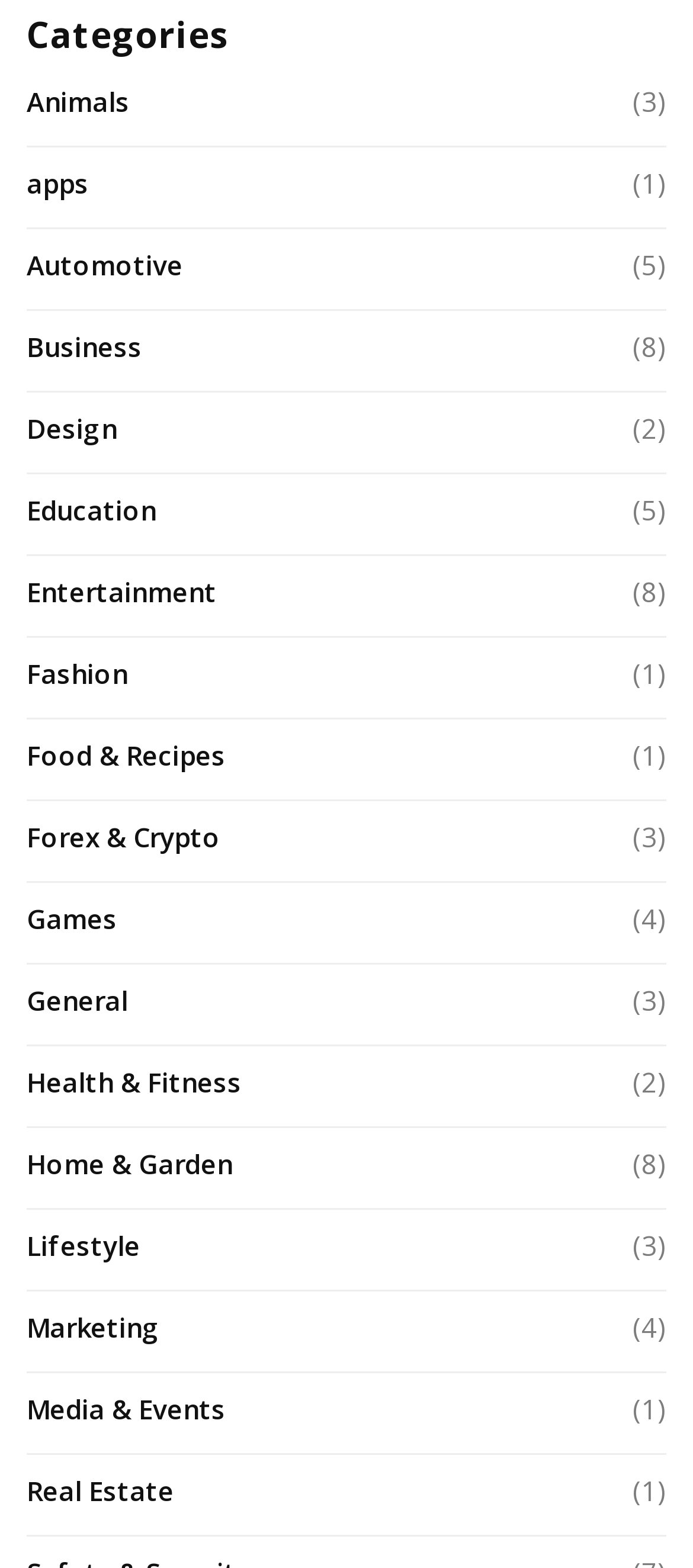Point out the bounding box coordinates of the section to click in order to follow this instruction: "Browse Business".

[0.038, 0.209, 0.205, 0.232]